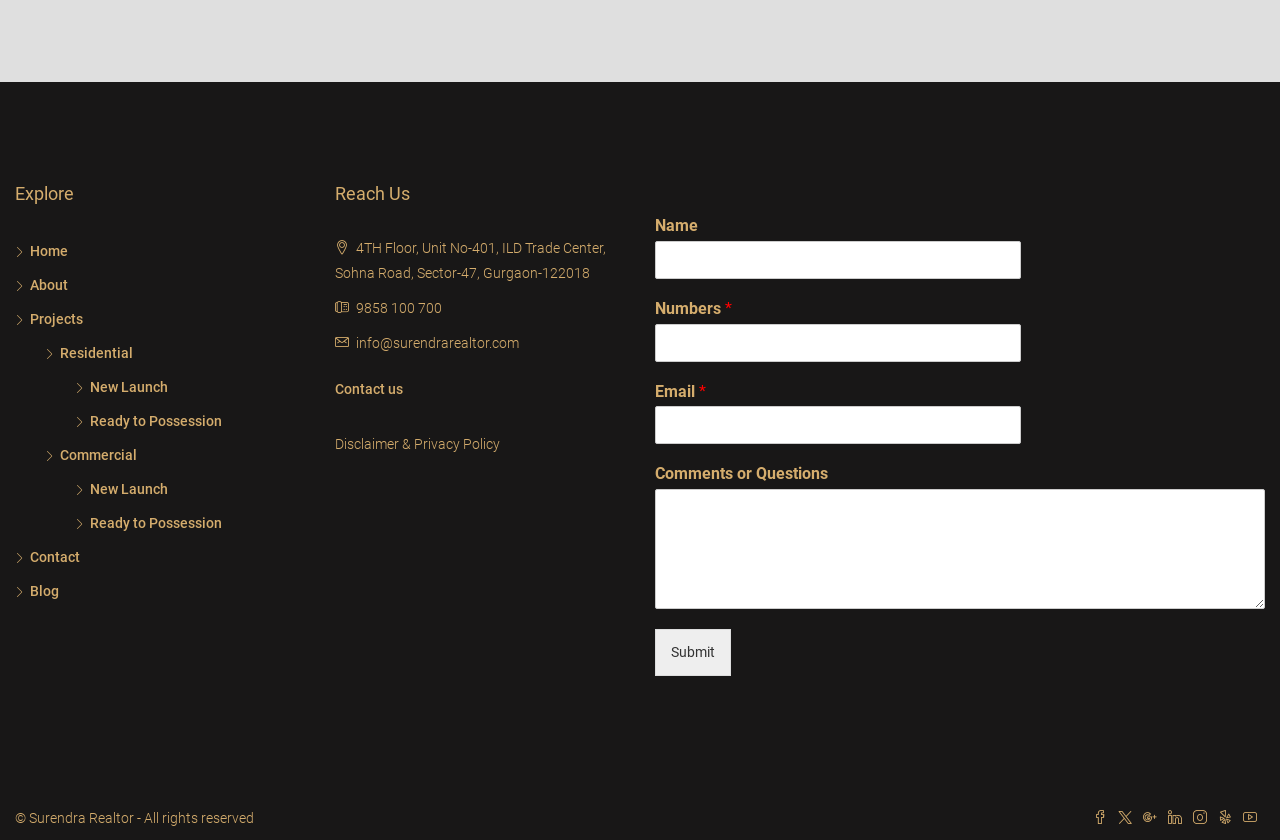Specify the bounding box coordinates of the element's area that should be clicked to execute the given instruction: "Click on the Home link". The coordinates should be four float numbers between 0 and 1, i.e., [left, top, right, bottom].

[0.012, 0.289, 0.053, 0.308]